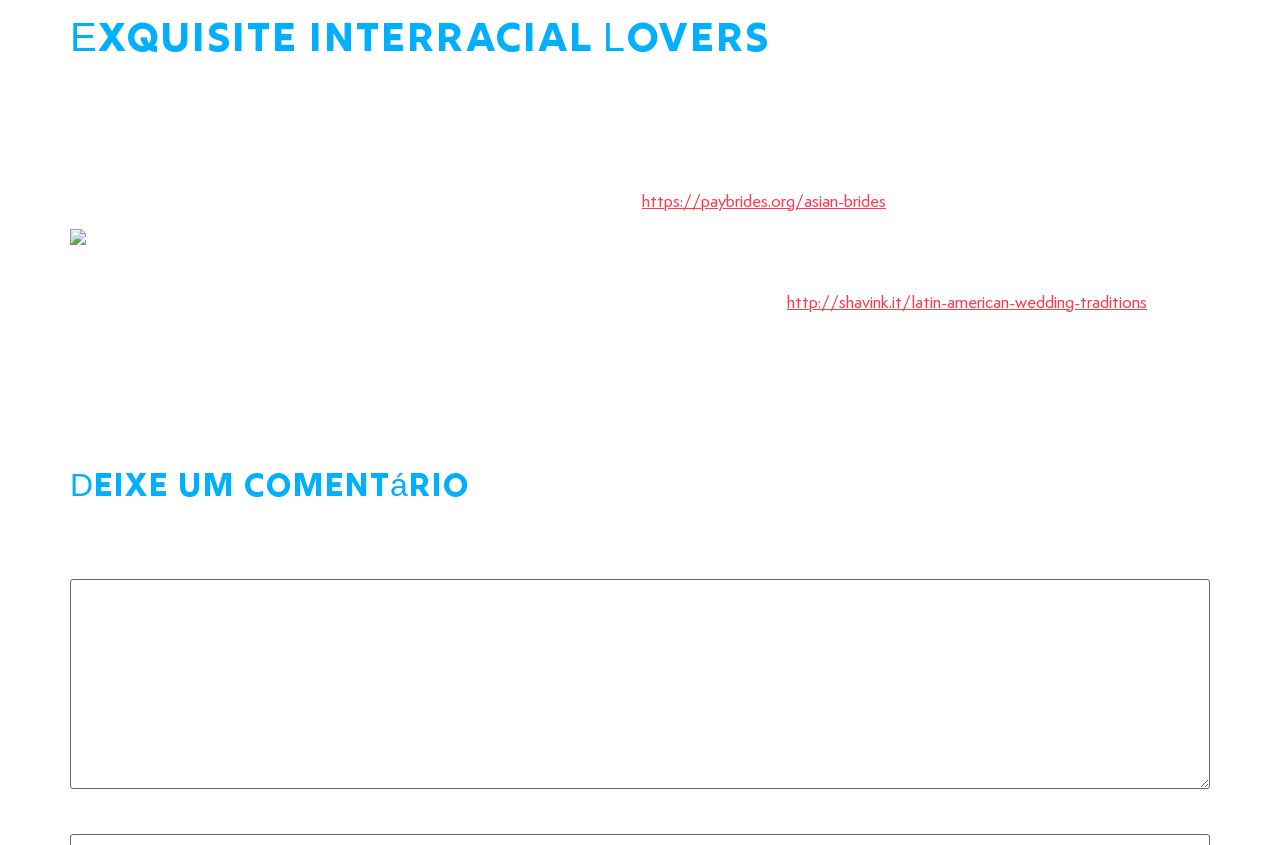Please provide the bounding box coordinate of the region that matches the element description: parent_node: Comentário * name="comment". Coordinates should be in the format (top-left x, top-left y, bottom-right x, bottom-right y) and all values should be between 0 and 1.

[0.055, 0.685, 0.945, 0.934]